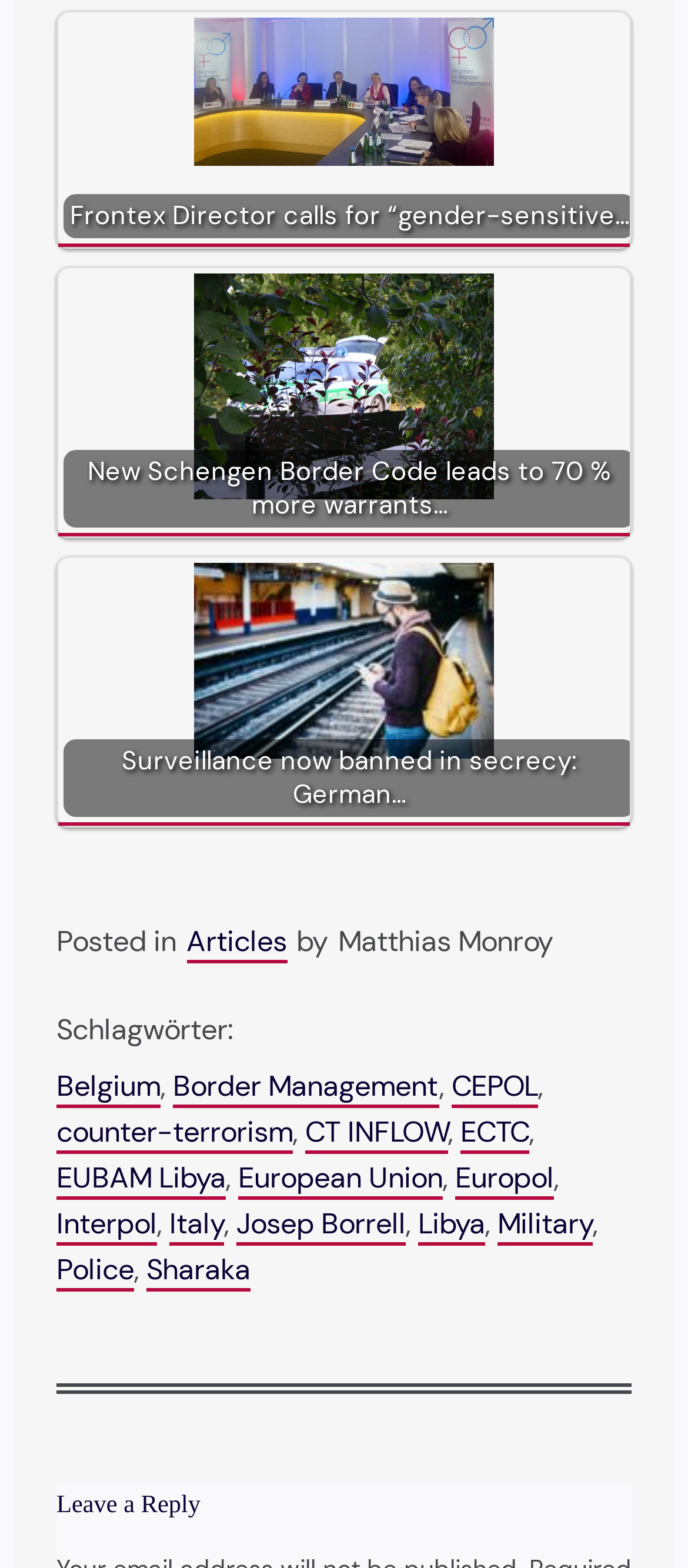Locate the coordinates of the bounding box for the clickable region that fulfills this instruction: "Leave a reply".

[0.082, 0.947, 0.918, 0.972]